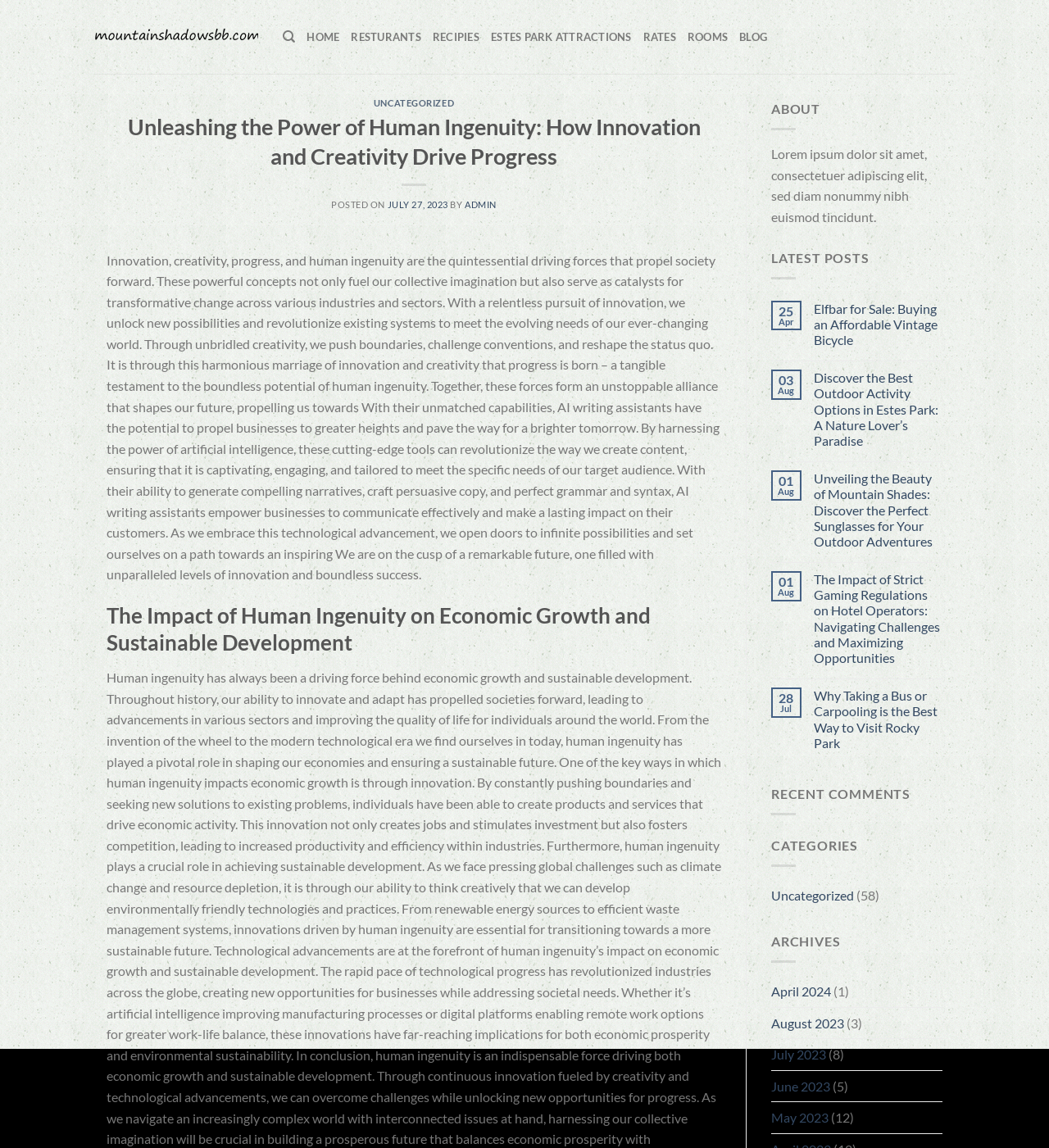Find the bounding box coordinates of the clickable region needed to perform the following instruction: "Read the latest post 'Unveiling the Beauty of Mountain Shades: Discover the Perfect Sunglasses for Your Outdoor Adventures'". The coordinates should be provided as four float numbers between 0 and 1, i.e., [left, top, right, bottom].

[0.776, 0.41, 0.898, 0.478]